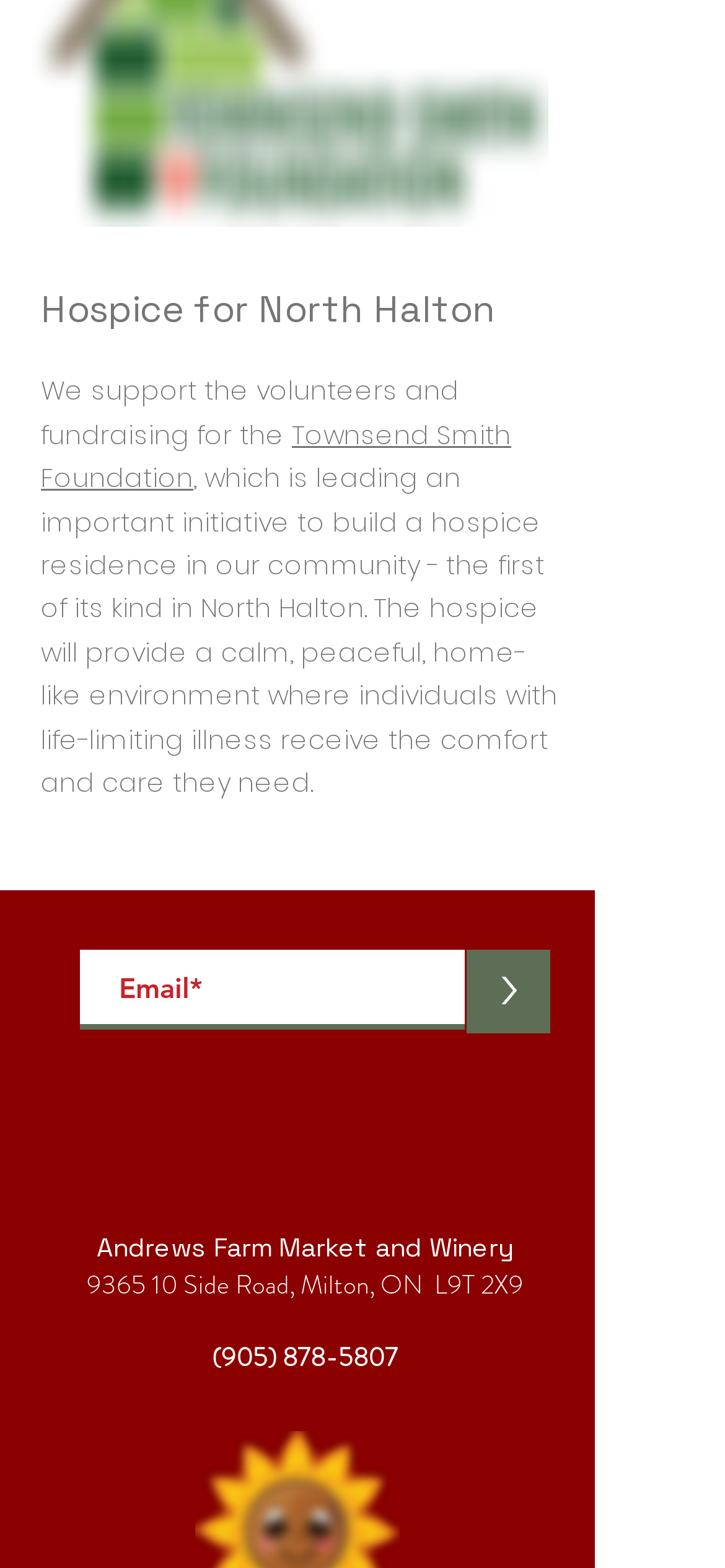What is the address of Andrews Farm Market and Winery?
Based on the visual, give a brief answer using one word or a short phrase.

9365 10 Side Road, Milton, ON L9T 2X9